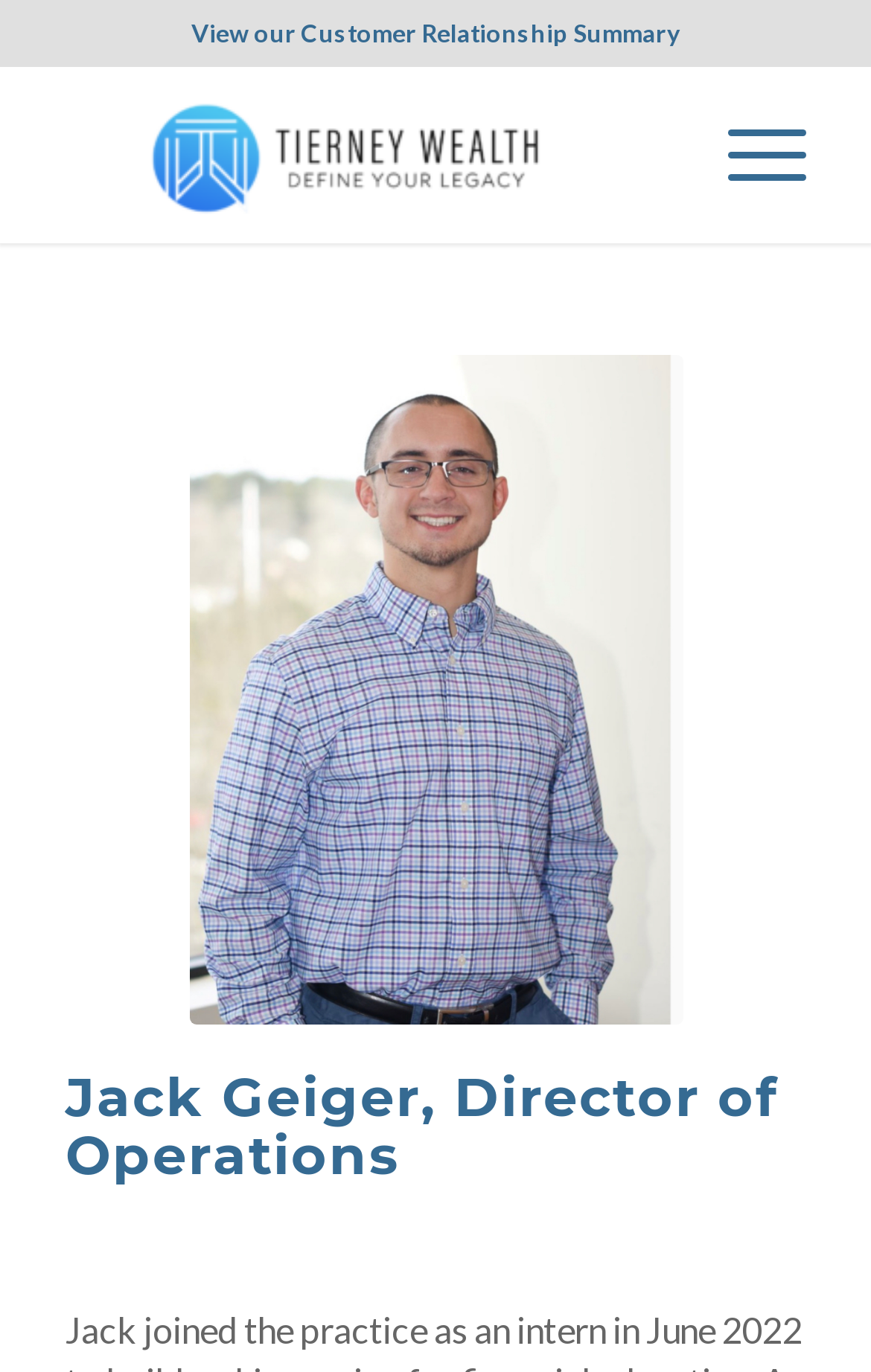Is there an image on this webpage?
Provide an in-depth and detailed explanation in response to the question.

I found an image element with a bounding box, which indicates that there is an image on this webpage.